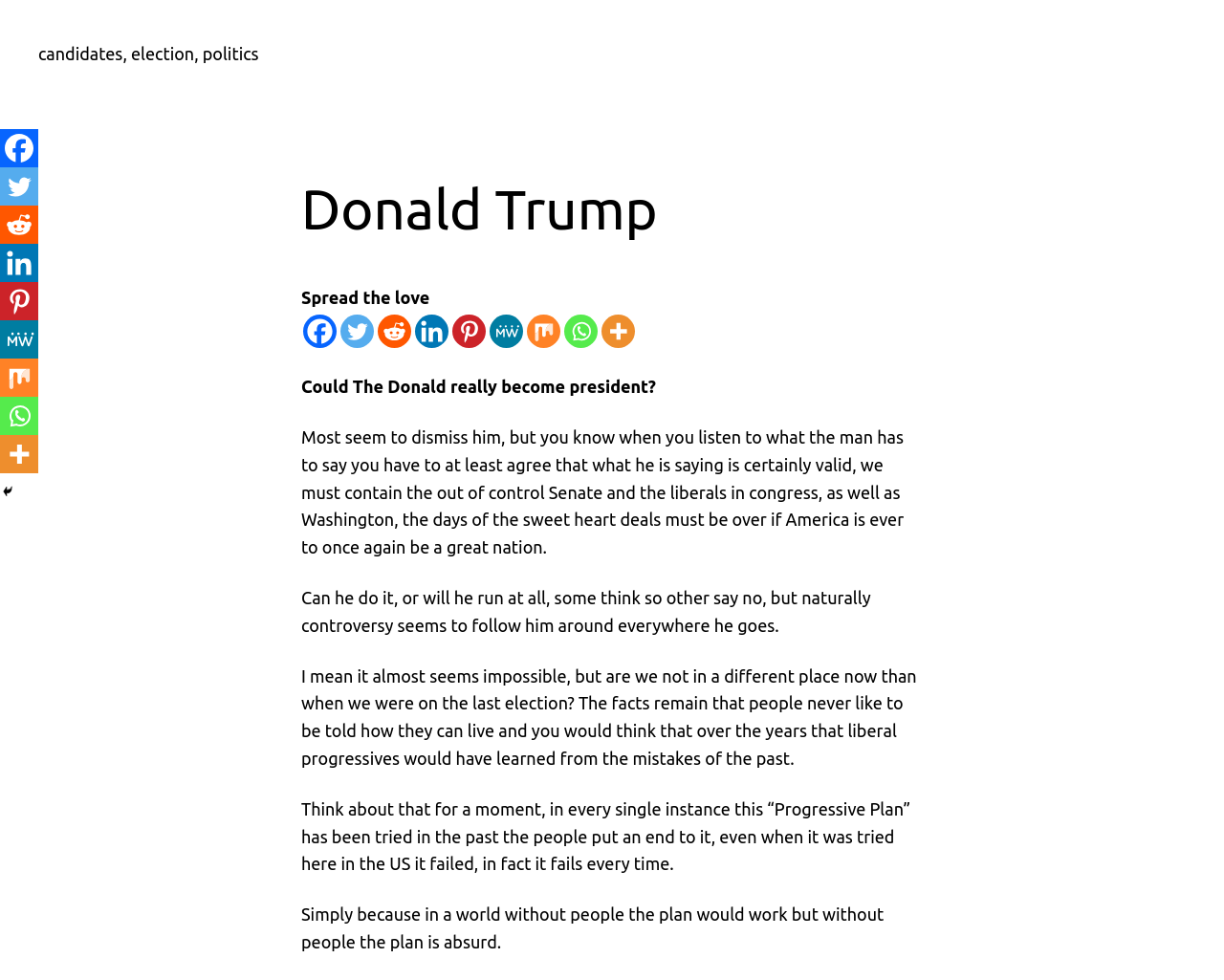Determine the bounding box for the HTML element described here: "aria-label="Linkedin" title="Linkedin"". The coordinates should be given as [left, top, right, bottom] with each number being a float between 0 and 1.

[0.339, 0.321, 0.366, 0.355]